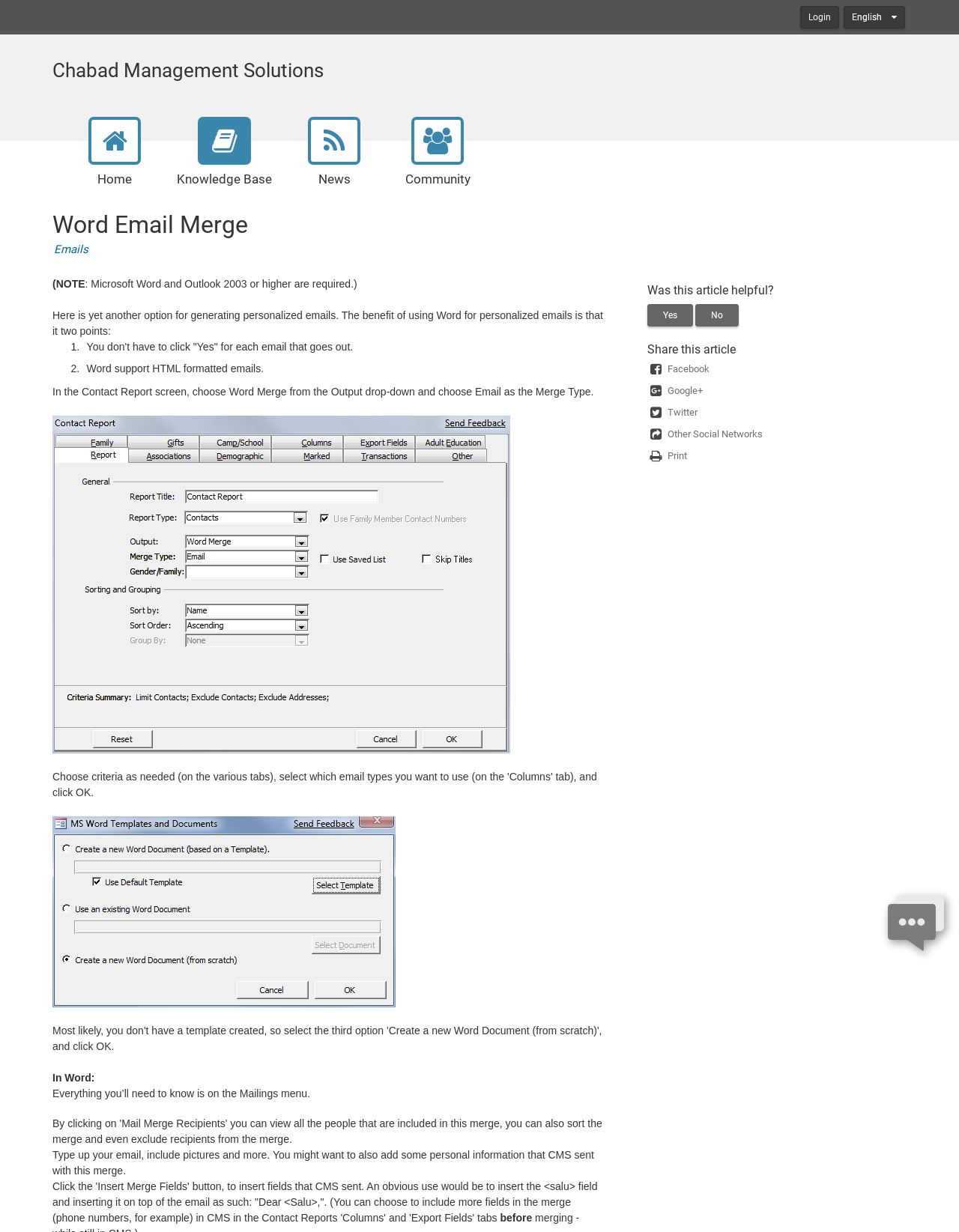Find the bounding box coordinates for the element that must be clicked to complete the instruction: "Go to Home page". The coordinates should be four float numbers between 0 and 1, indicated as [left, top, right, bottom].

[0.077, 0.115, 0.162, 0.153]